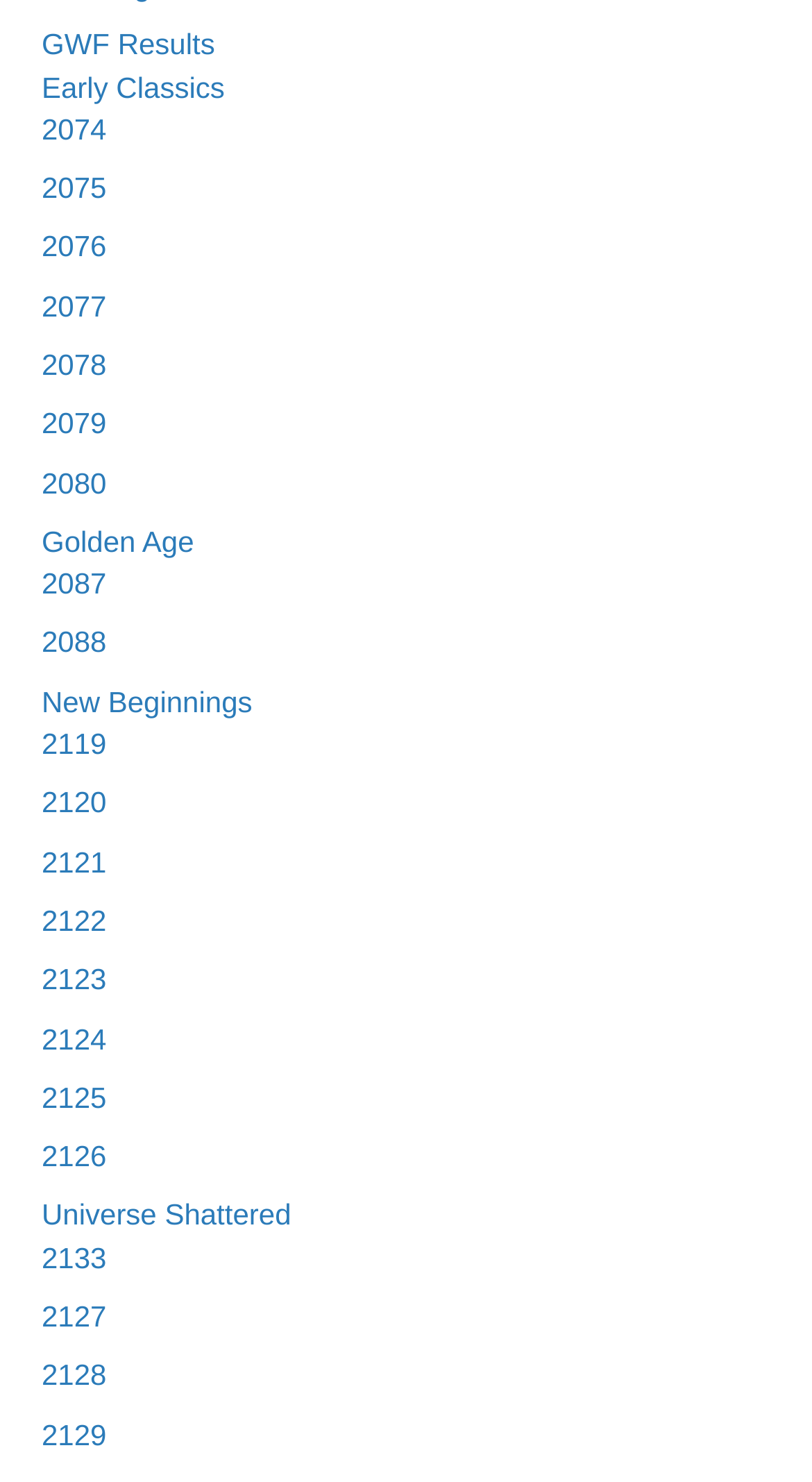Answer succinctly with a single word or phrase:
What is the vertical position of the 'Universe Shattered' link?

Below the middle